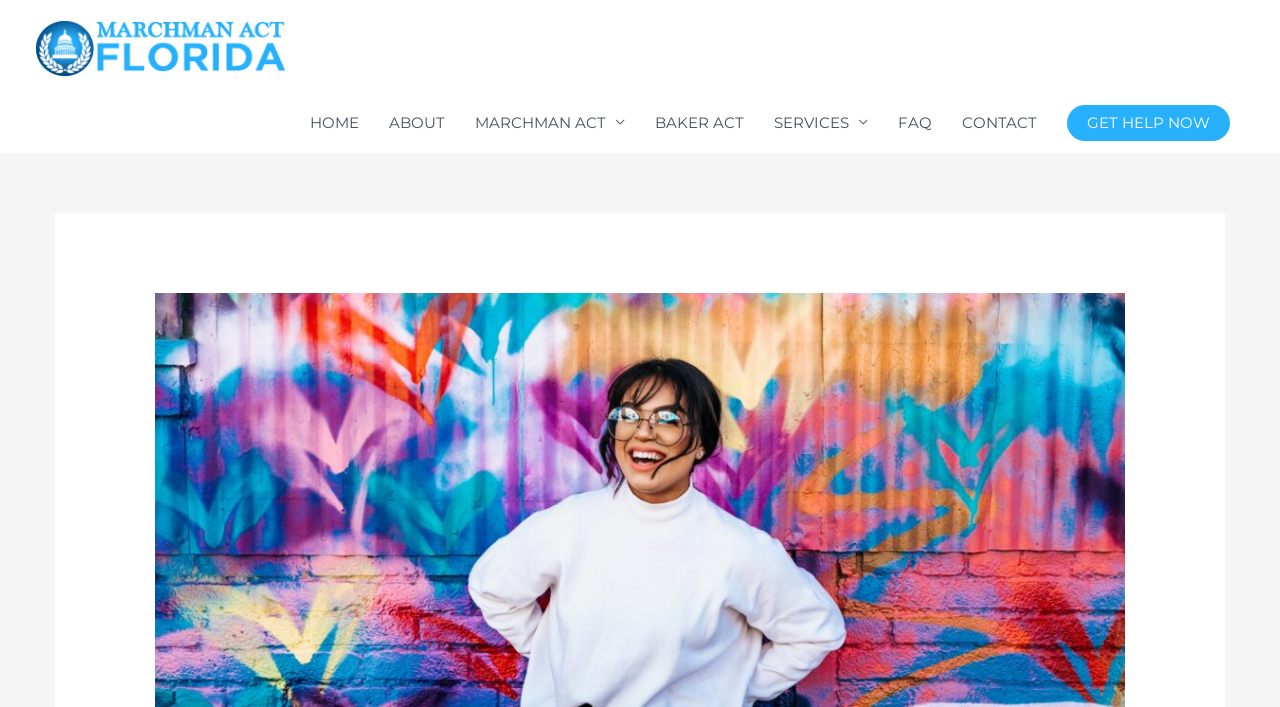Are there any dropdown menus?
From the screenshot, provide a brief answer in one word or phrase.

Yes